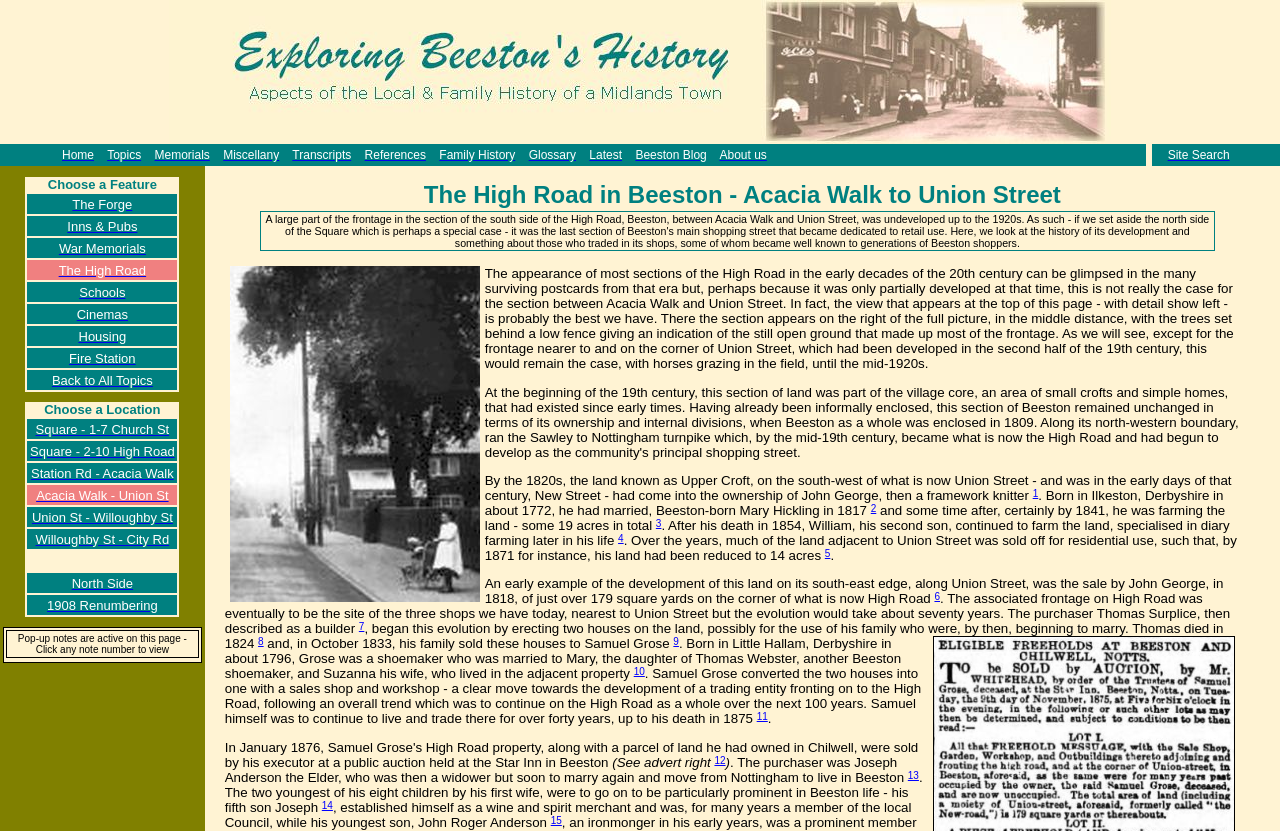Please determine the bounding box coordinates of the element's region to click in order to carry out the following instruction: "Choose The Forge". The coordinates should be four float numbers between 0 and 1, i.e., [left, top, right, bottom].

[0.057, 0.234, 0.103, 0.255]